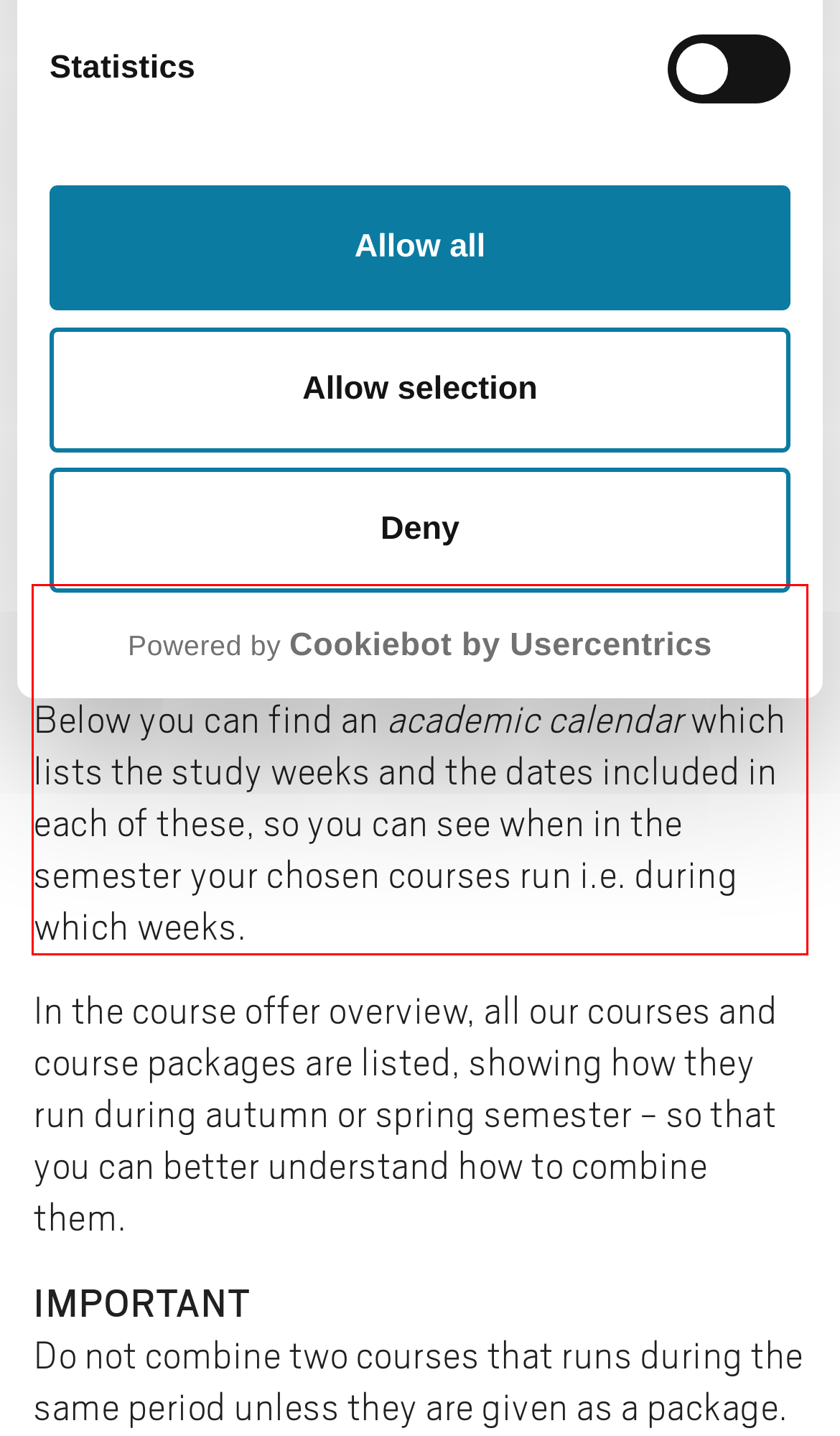Using OCR, extract the text content found within the red bounding box in the given webpage screenshot.

Helpful tools: Academic Calendar and Course Offer Overview Below you can find an academic calendar which lists the study weeks and the dates included in each of these, so you can see when in the semester your chosen courses run i.e. during which weeks.